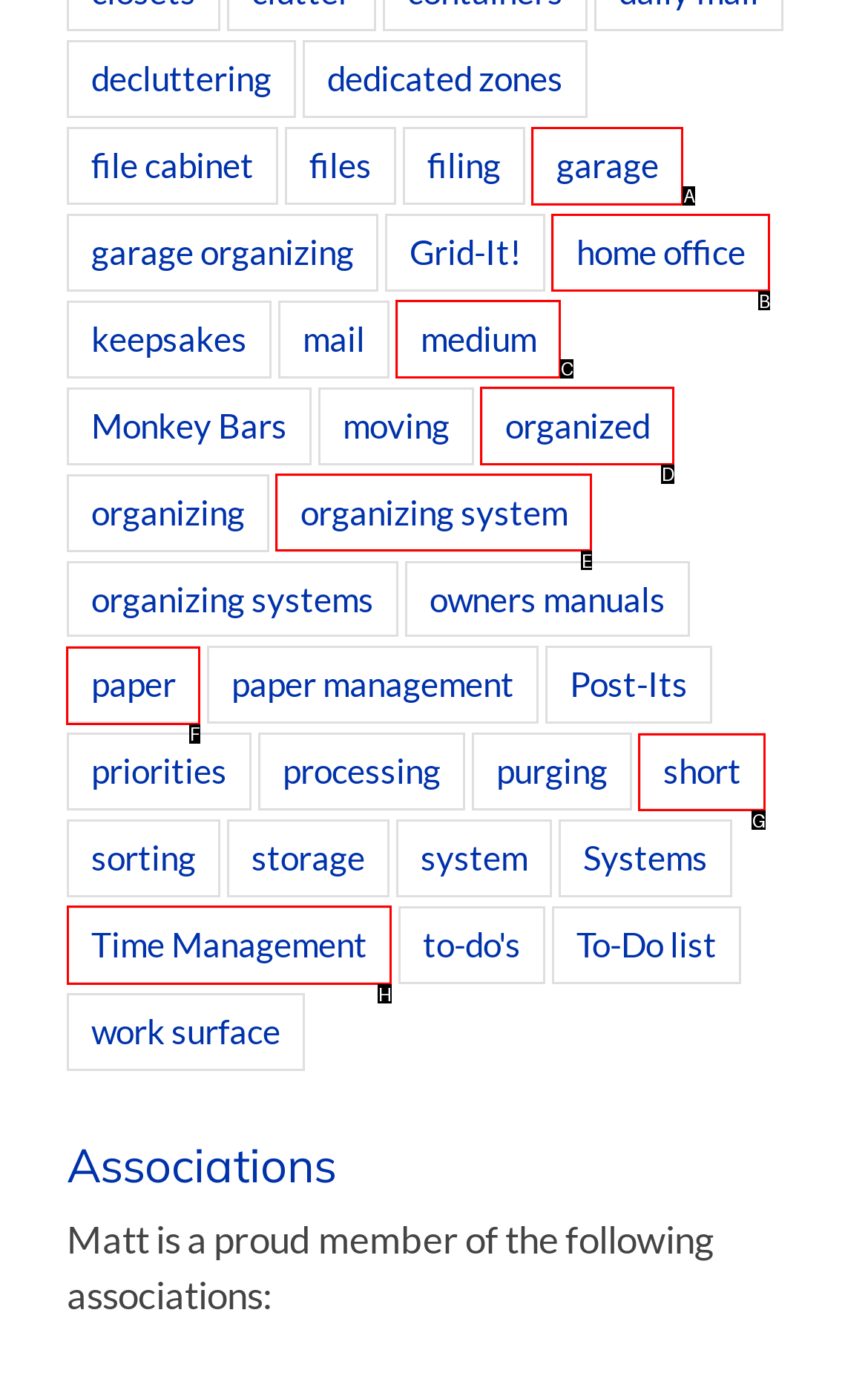Select the correct UI element to click for this task: go to ICIQ homepage.
Answer using the letter from the provided options.

None